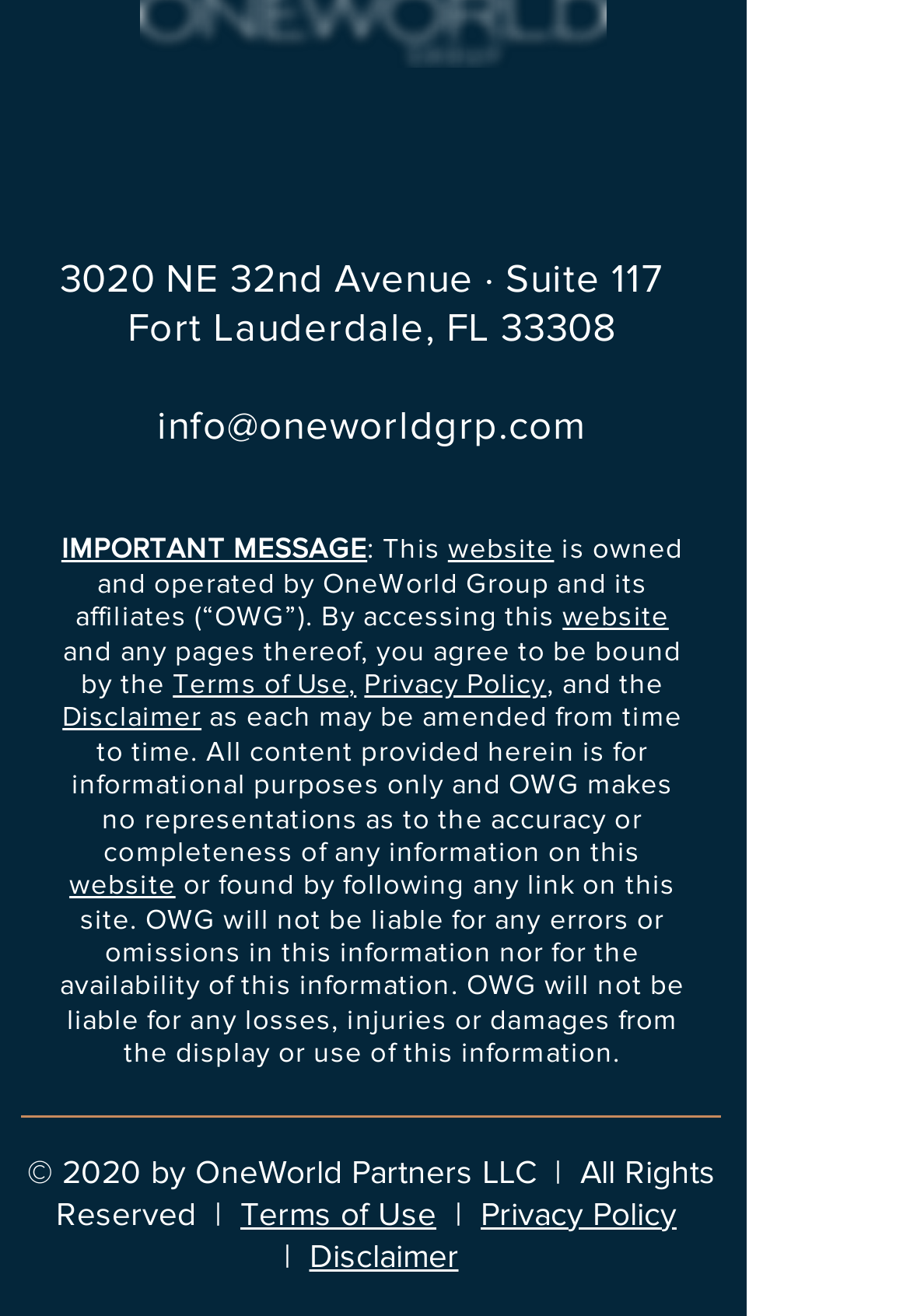Answer with a single word or phrase: 
What is the address of OneWorld Group?

3020 NE 32nd Avenue · Suite 117